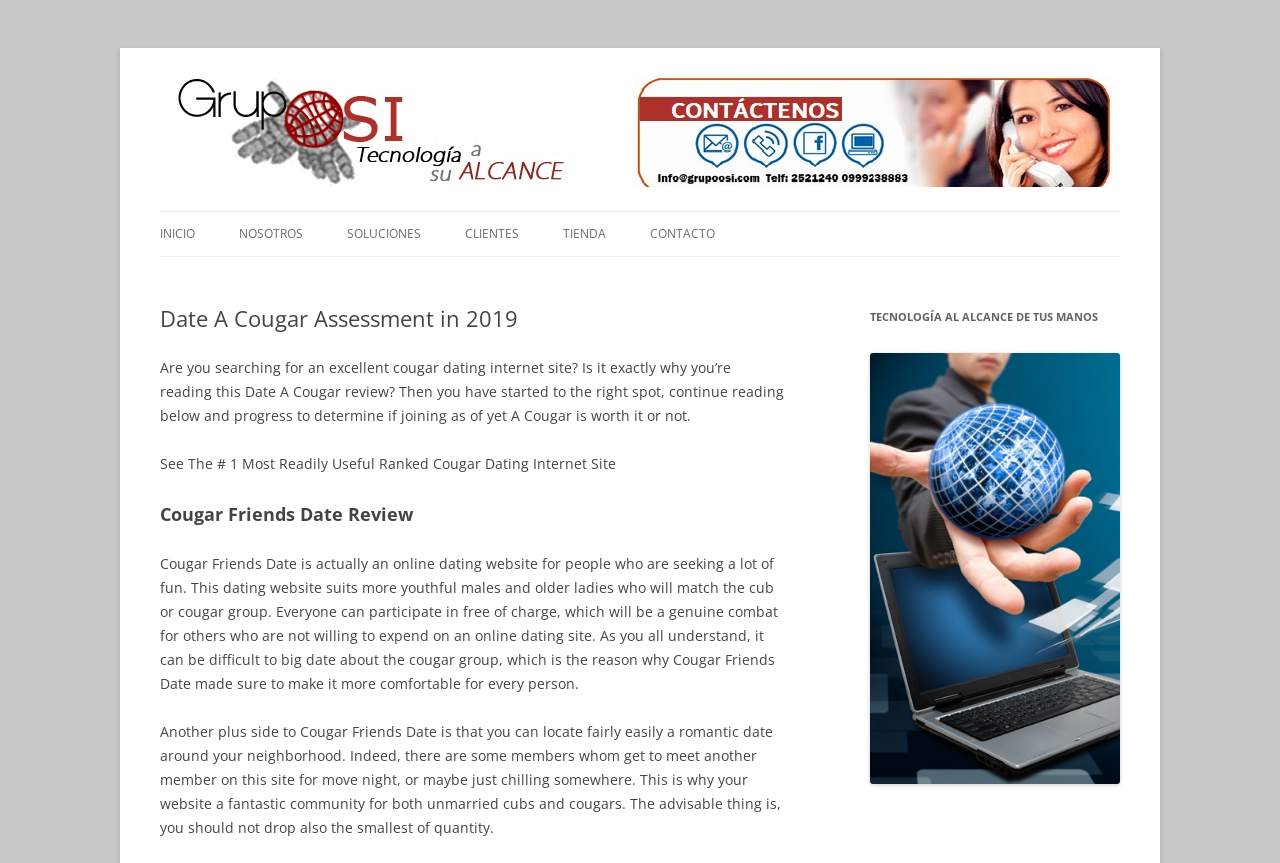Could you specify the bounding box coordinates for the clickable section to complete the following instruction: "Read the article about Enhancing Digital Marketing with AI and Automation"?

None